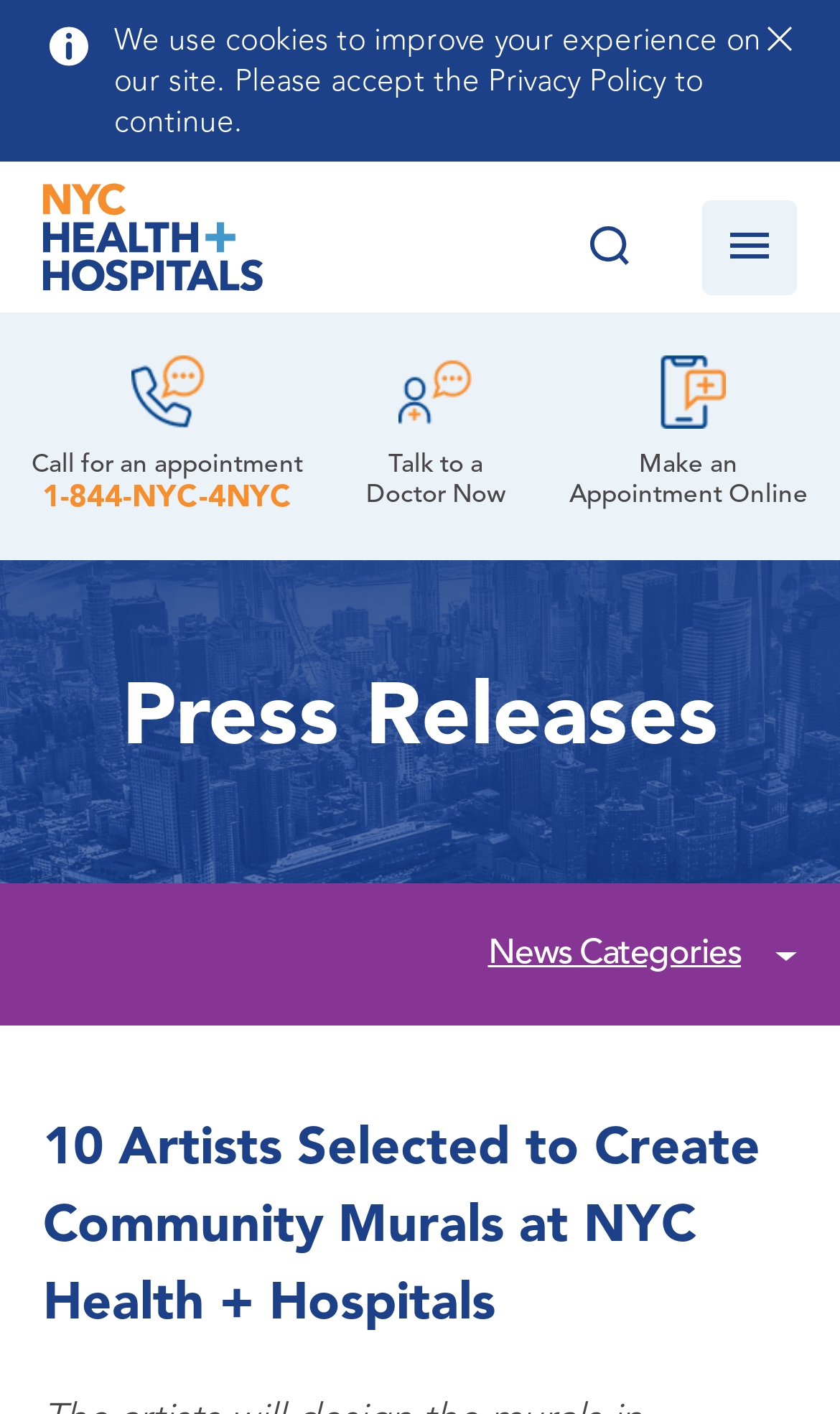What is above the 'Call for an appointment' text?
From the image, provide a succinct answer in one word or a short phrase.

Image